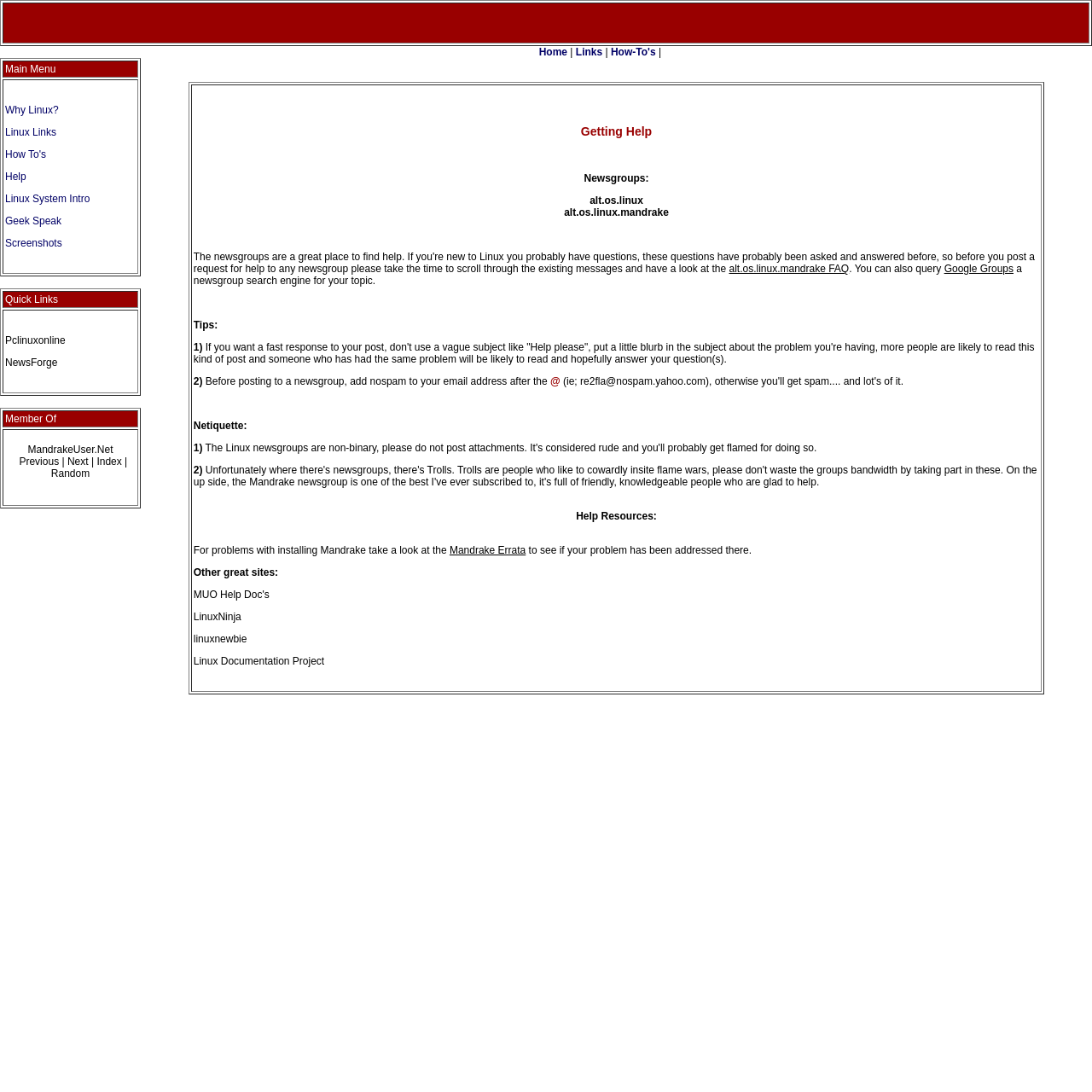What is the main topic of this webpage?
Using the image as a reference, answer the question in detail.

Based on the meta description and the content of the webpage, it is clear that the main topic of this webpage is Linux Help, which provides resources and information for users who need help with Linux.